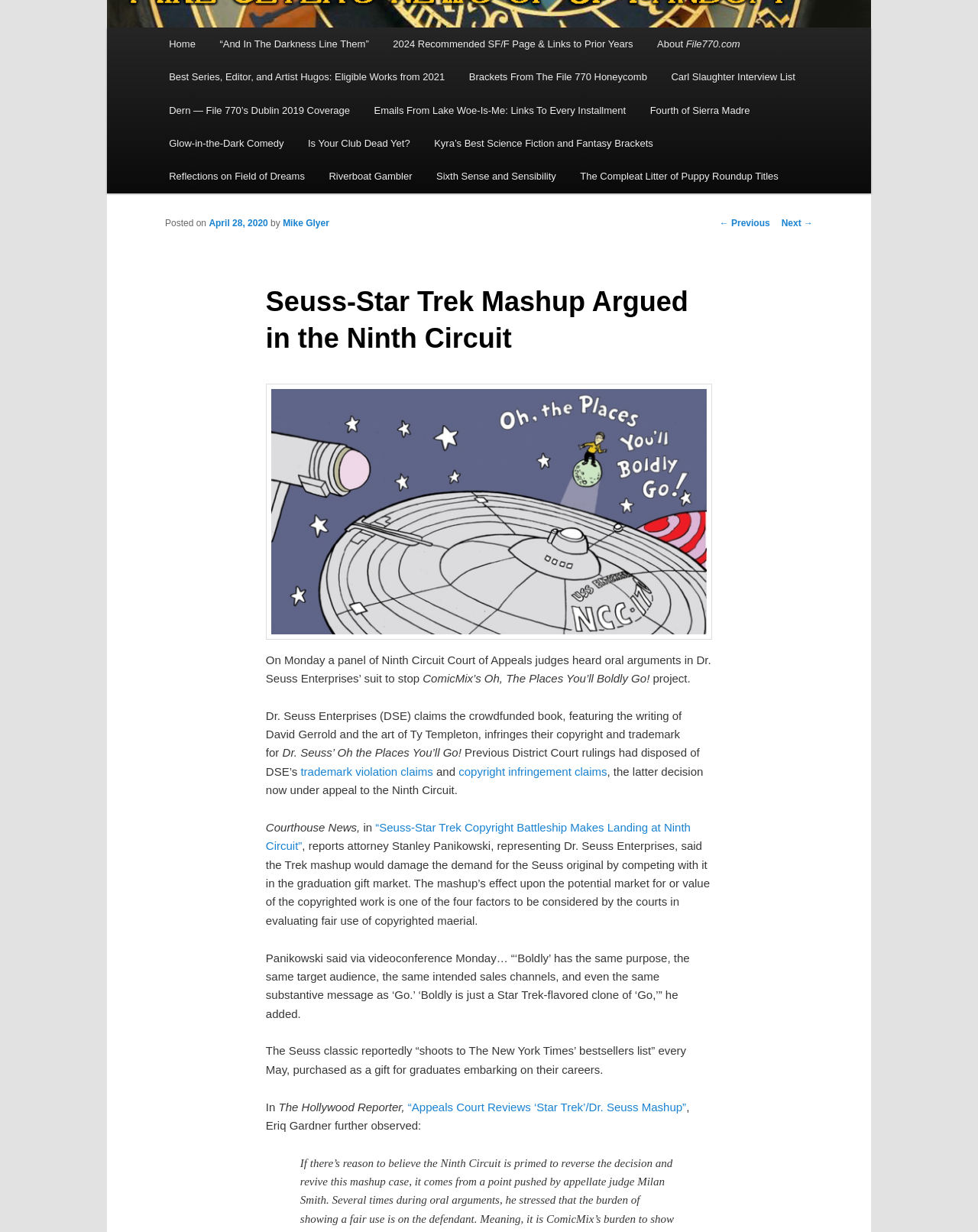Identify the bounding box coordinates for the UI element described as follows: "Riverboat Gambler". Ensure the coordinates are four float numbers between 0 and 1, formatted as [left, top, right, bottom].

[0.324, 0.13, 0.434, 0.157]